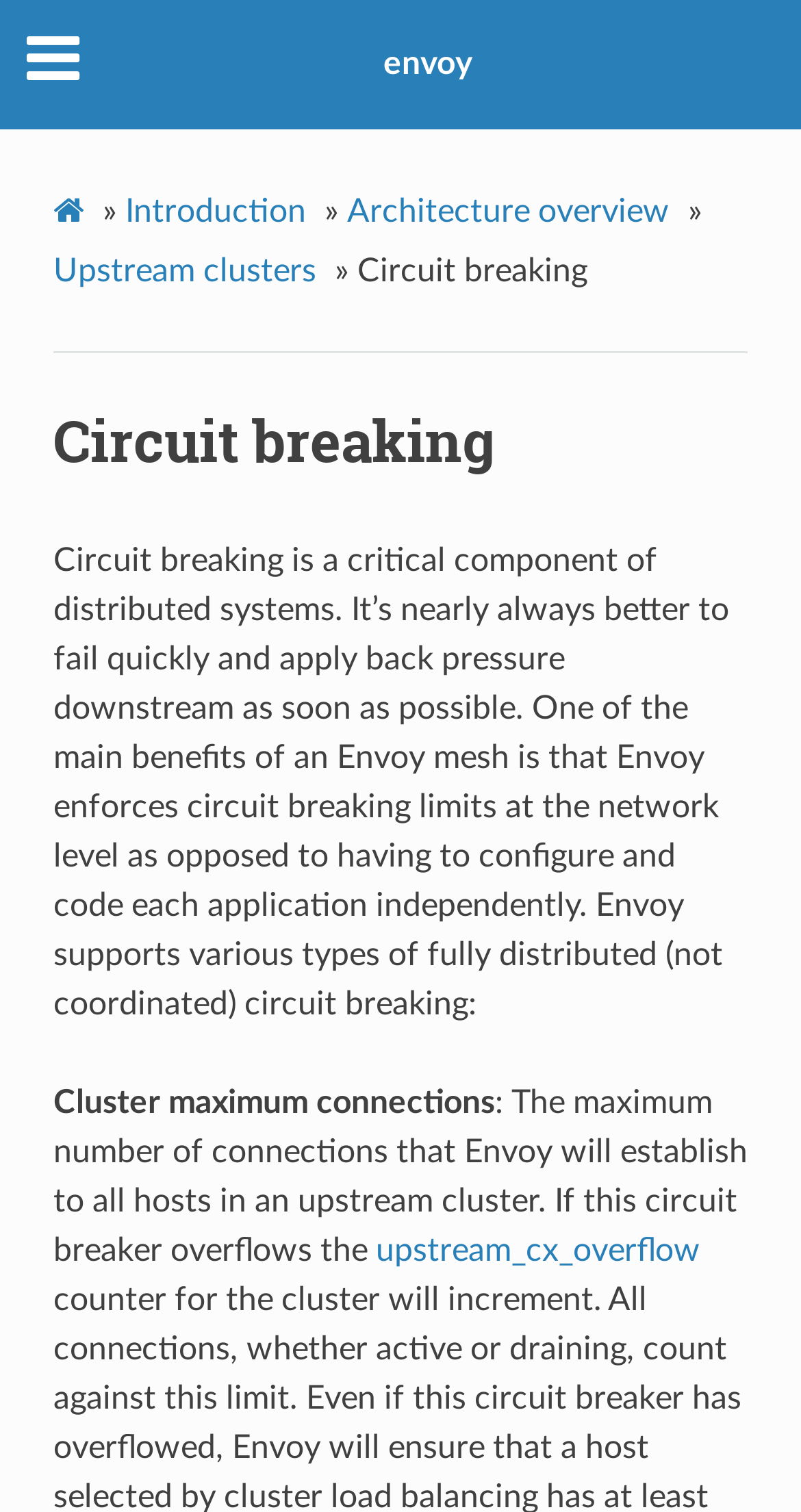What is the purpose of the 'upstream_cx_overflow' link?
Please provide a detailed answer to the question.

The 'upstream_cx_overflow' link is likely a reference to a detailed explanation of what happens when the circuit breaker overflows, which is mentioned in the sentence 'If this circuit breaker overflows the...'.